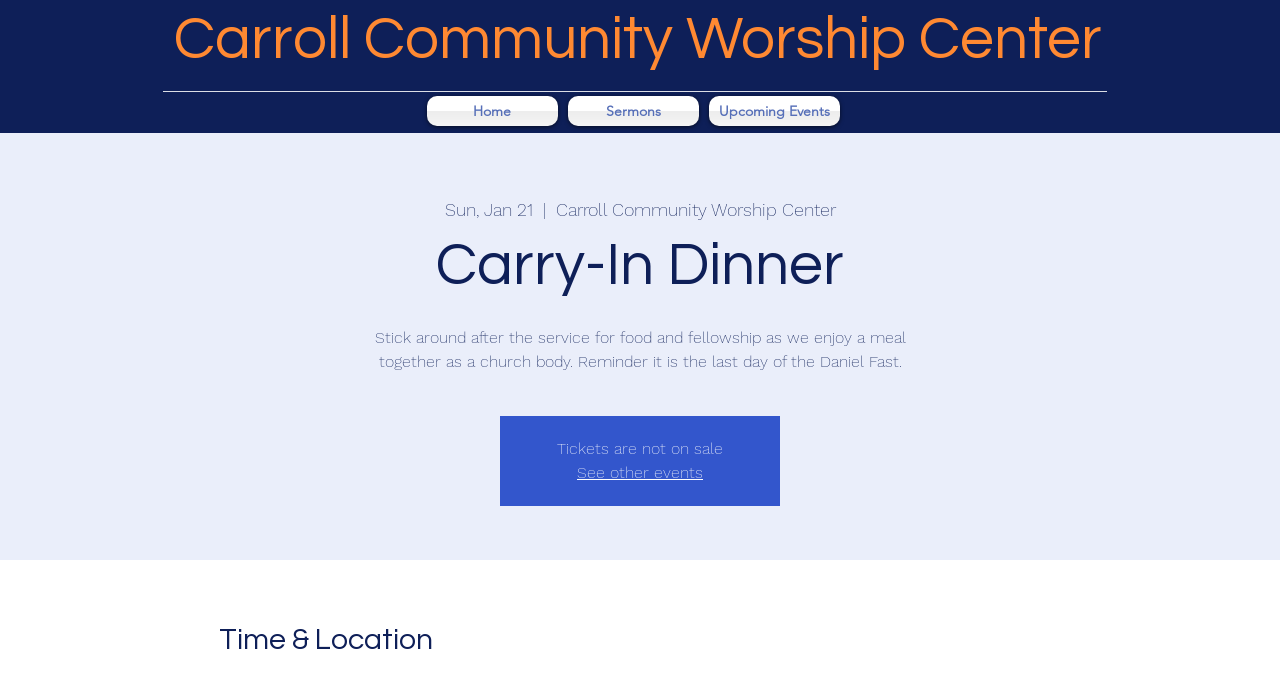Determine the bounding box for the described HTML element: "parent_node: SEARCH name="s"". Ensure the coordinates are four float numbers between 0 and 1 in the format [left, top, right, bottom].

None